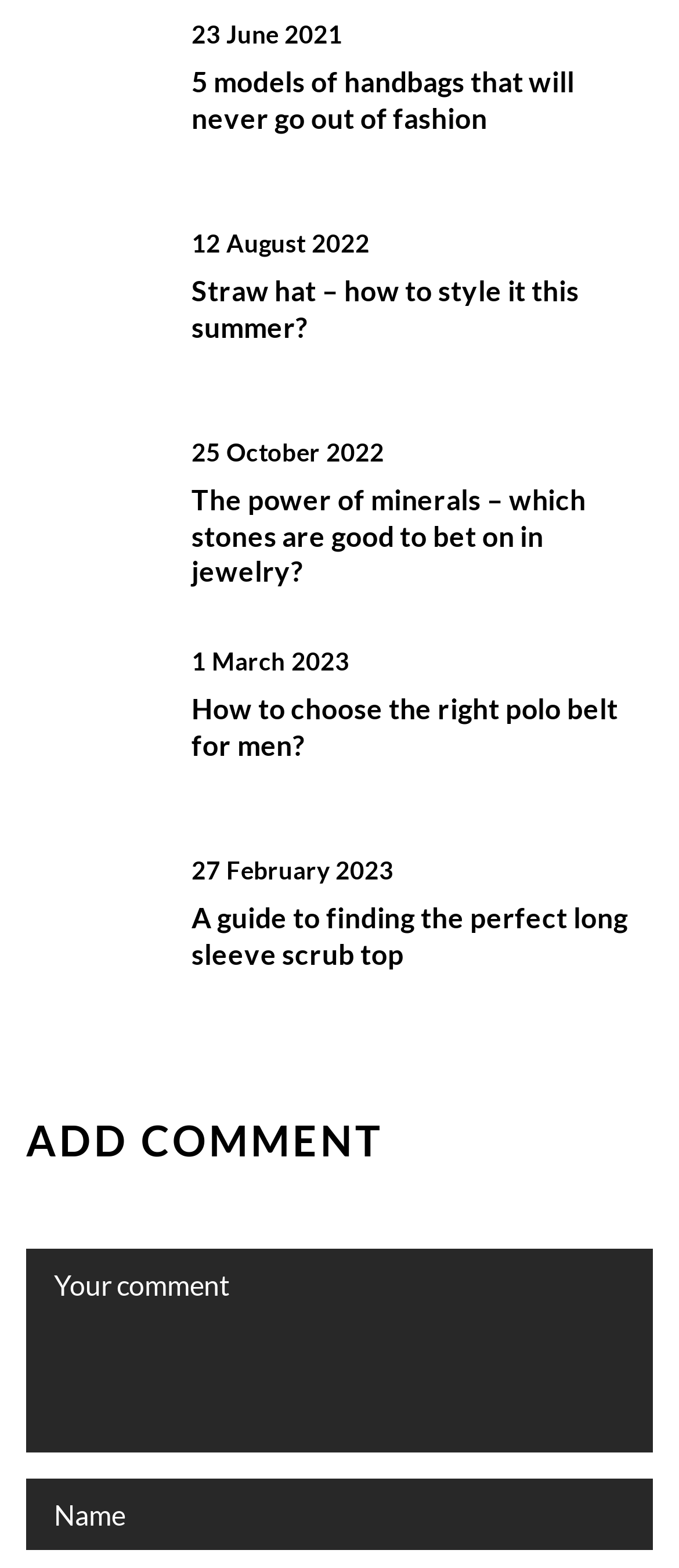Find the bounding box coordinates for the area that should be clicked to accomplish the instruction: "read article about straw hats".

[0.038, 0.147, 0.244, 0.236]